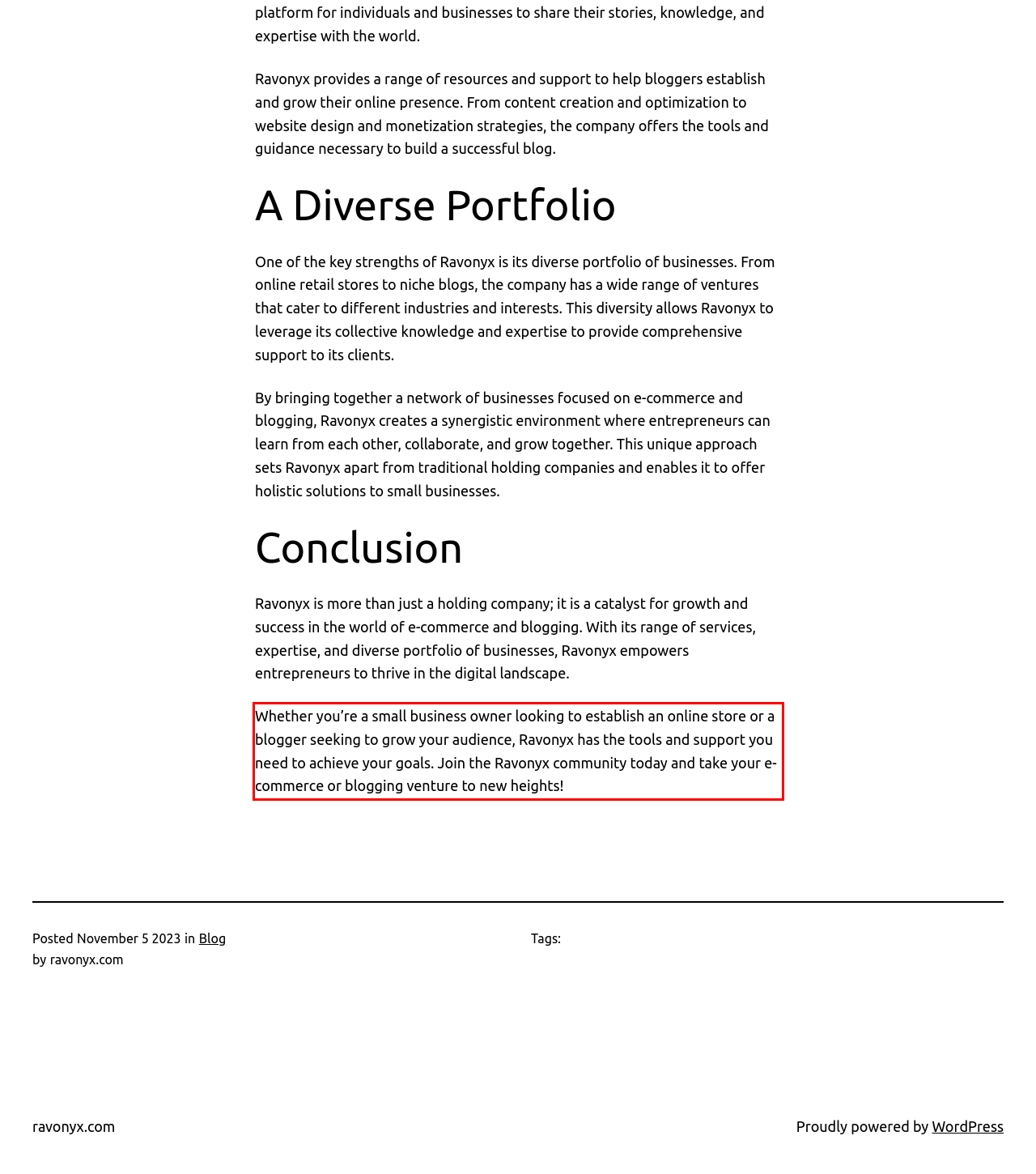Given a screenshot of a webpage, identify the red bounding box and perform OCR to recognize the text within that box.

Whether you’re a small business owner looking to establish an online store or a blogger seeking to grow your audience, Ravonyx has the tools and support you need to achieve your goals. Join the Ravonyx community today and take your e-commerce or blogging venture to new heights!